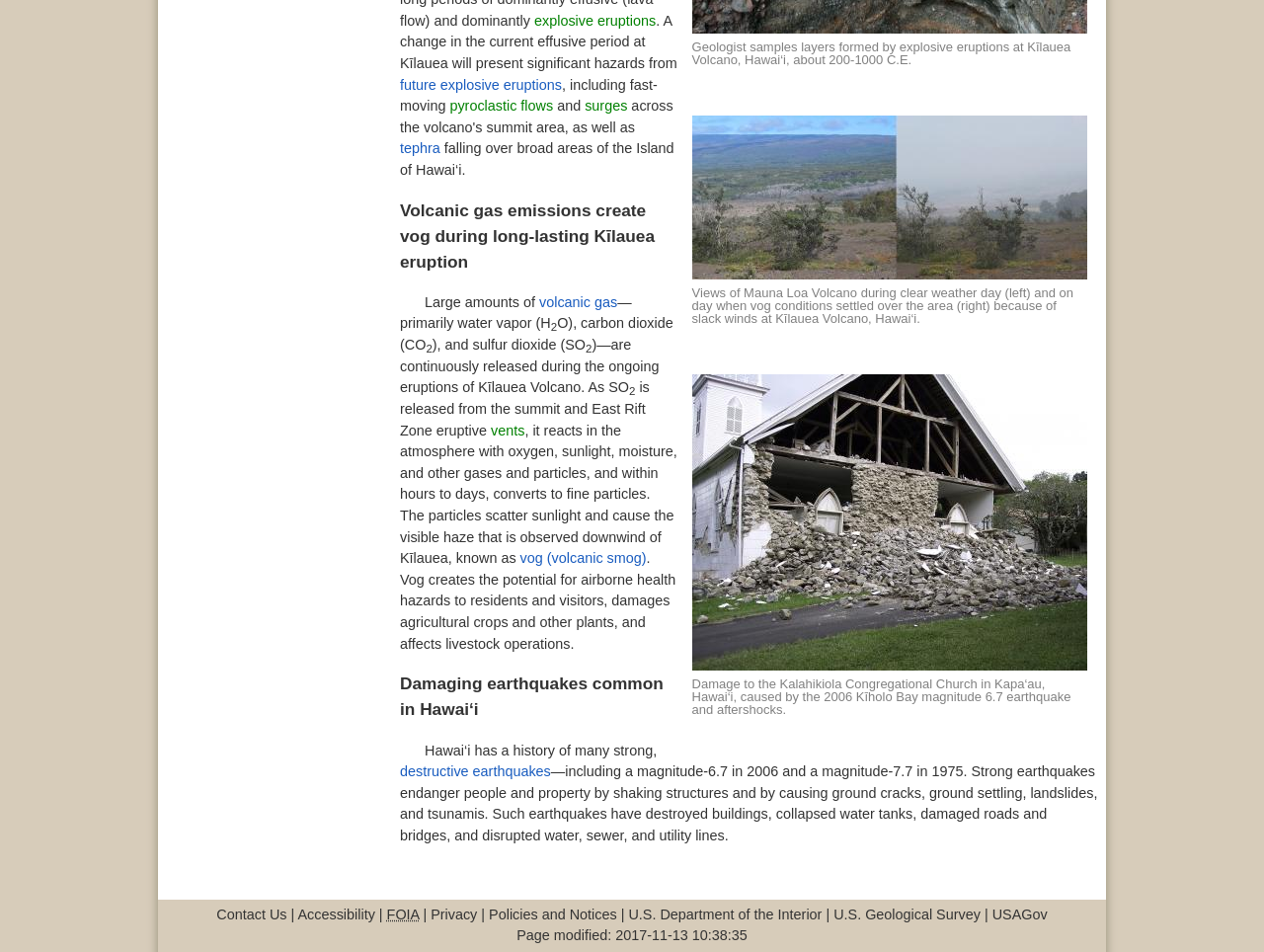Find the bounding box of the UI element described as: "surges". The bounding box coordinates should be given as four float values between 0 and 1, i.e., [left, top, right, bottom].

[0.463, 0.103, 0.496, 0.119]